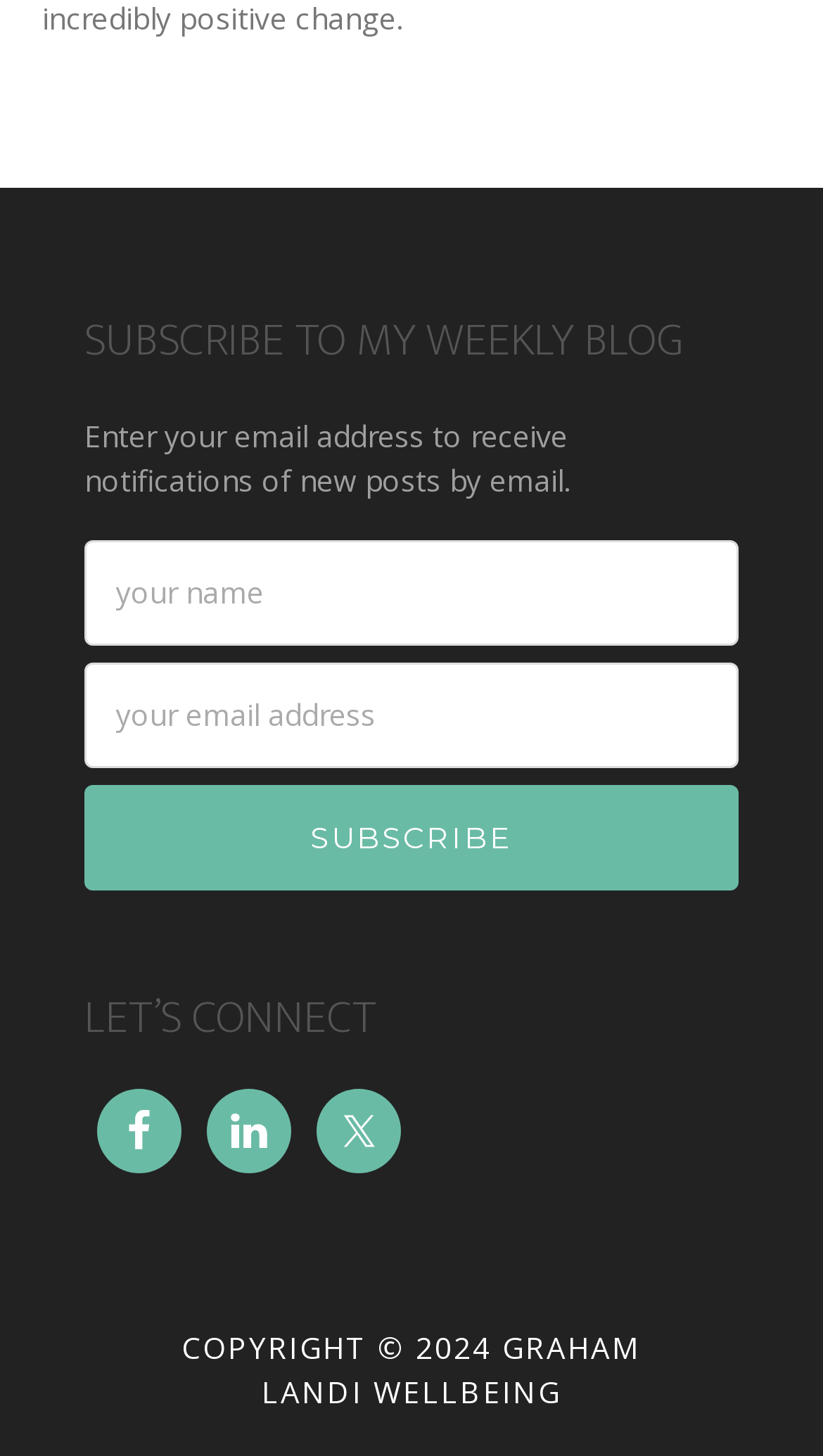Use a single word or phrase to respond to the question:
What is the button at the top for?

Subscribe